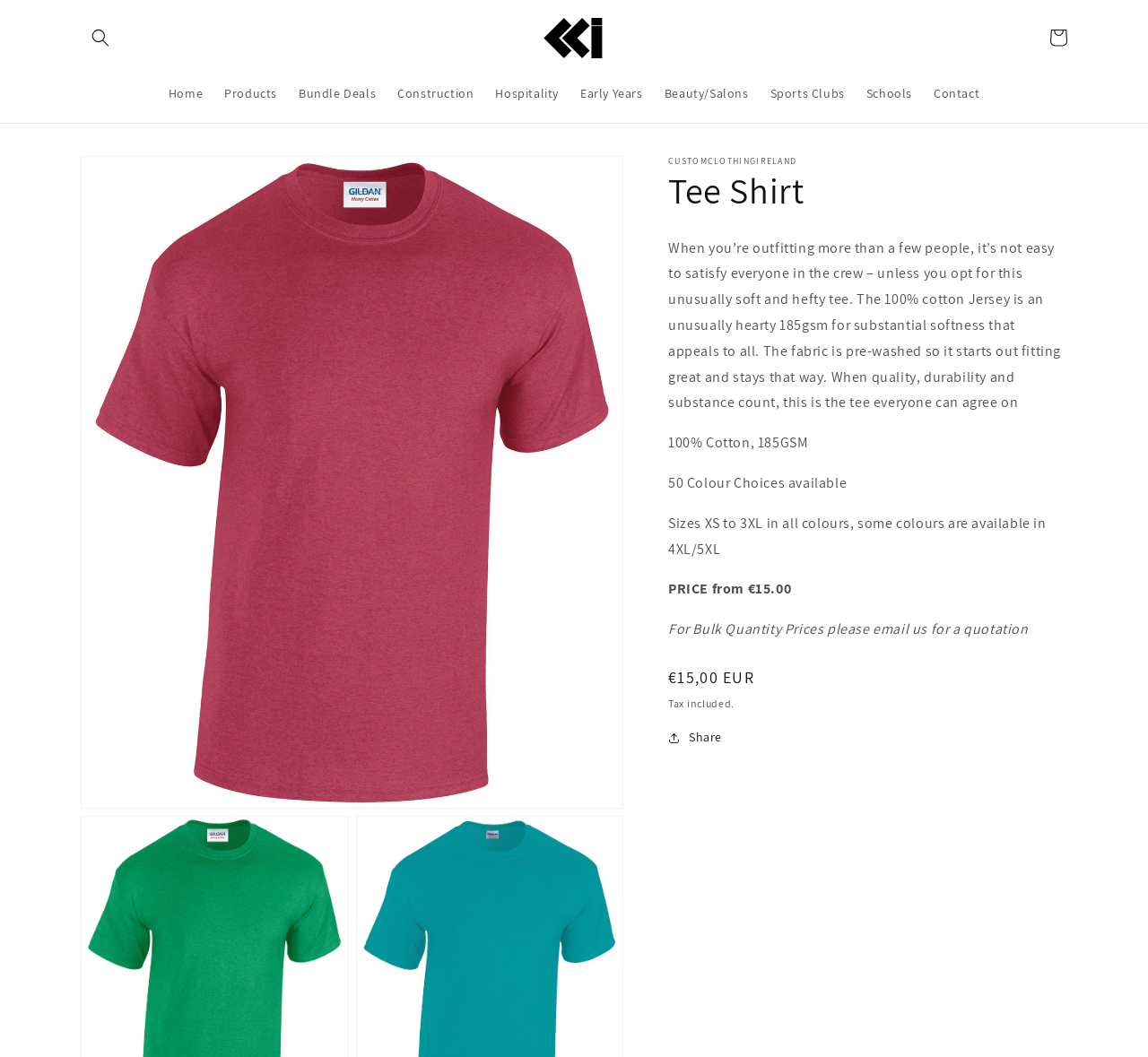How many color choices are available for the product?
Provide an in-depth answer to the question, covering all aspects.

I found the number of color choices available for the product by examining the StaticText element with the text '50 Colour Choices available' located at [0.582, 0.448, 0.738, 0.466]. This element is a StaticText, indicating that it is a text element, and its text content is '50 Colour Choices available', which suggests that there are 50 color choices available for the product.